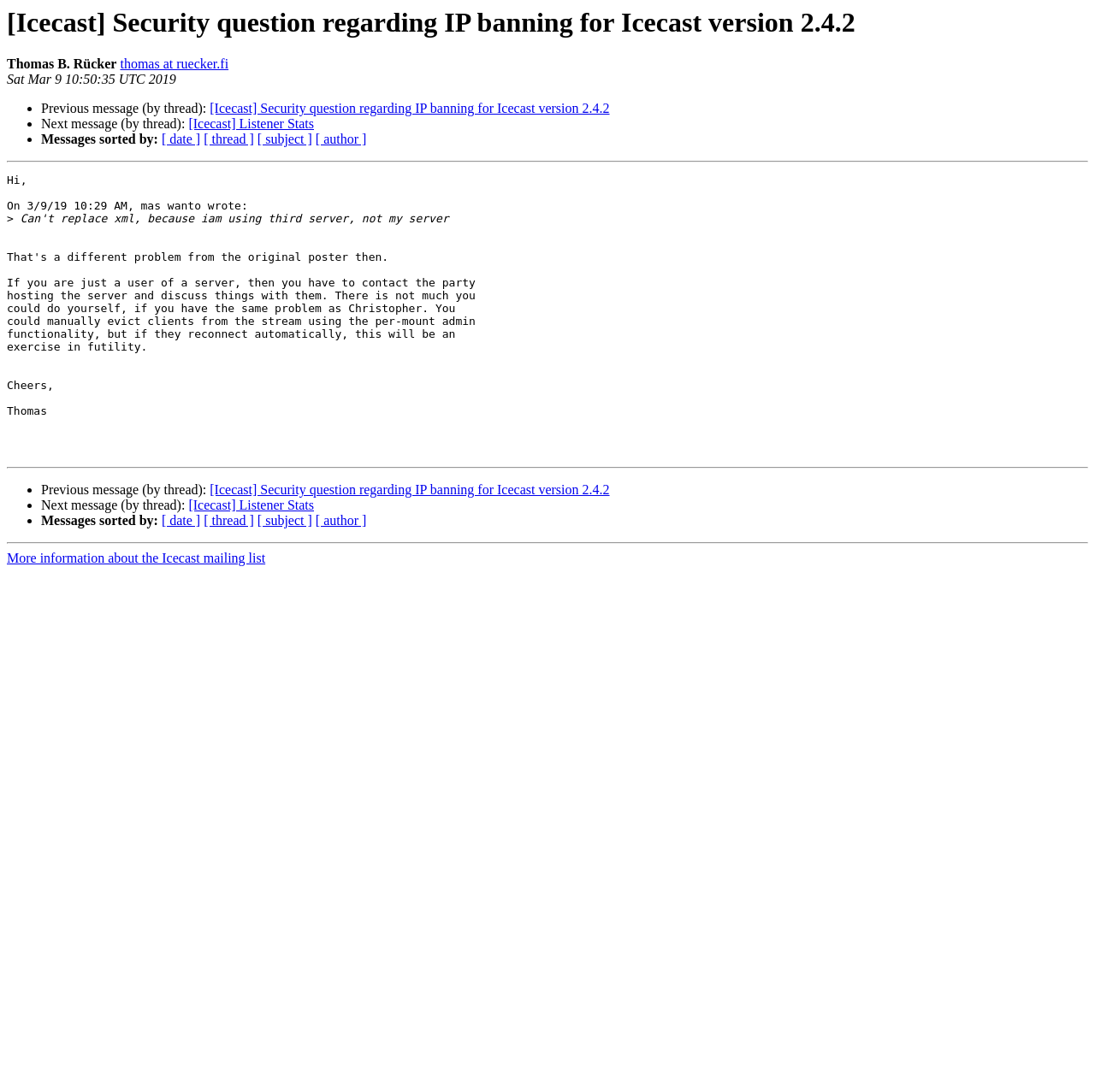Please respond in a single word or phrase: 
What is the purpose of the horizontal separators?

To separate different sections